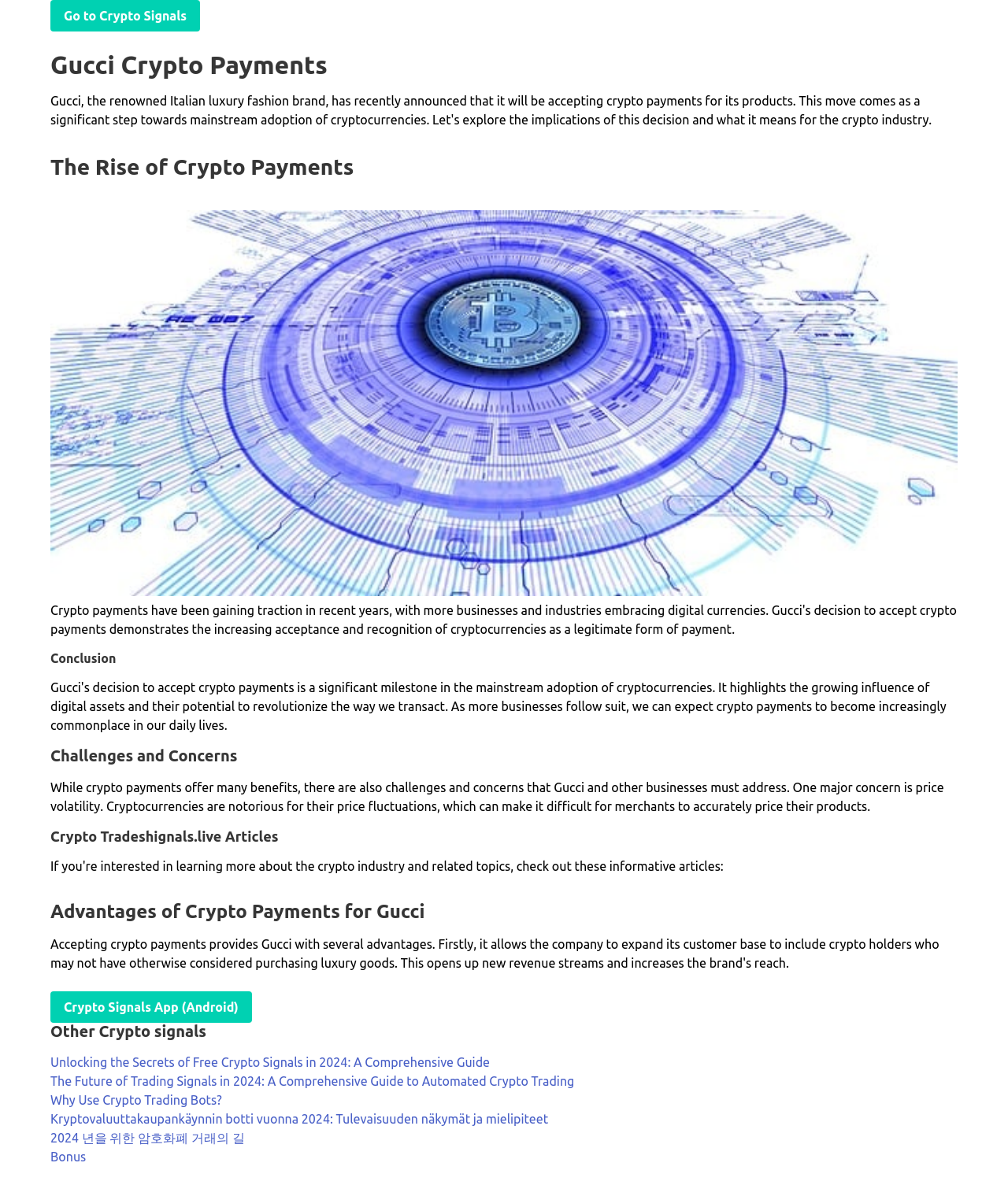Find the bounding box of the UI element described as: "Crypto Signals App (Android)". The bounding box coordinates should be given as four float values between 0 and 1, i.e., [left, top, right, bottom].

[0.05, 0.836, 0.25, 0.863]